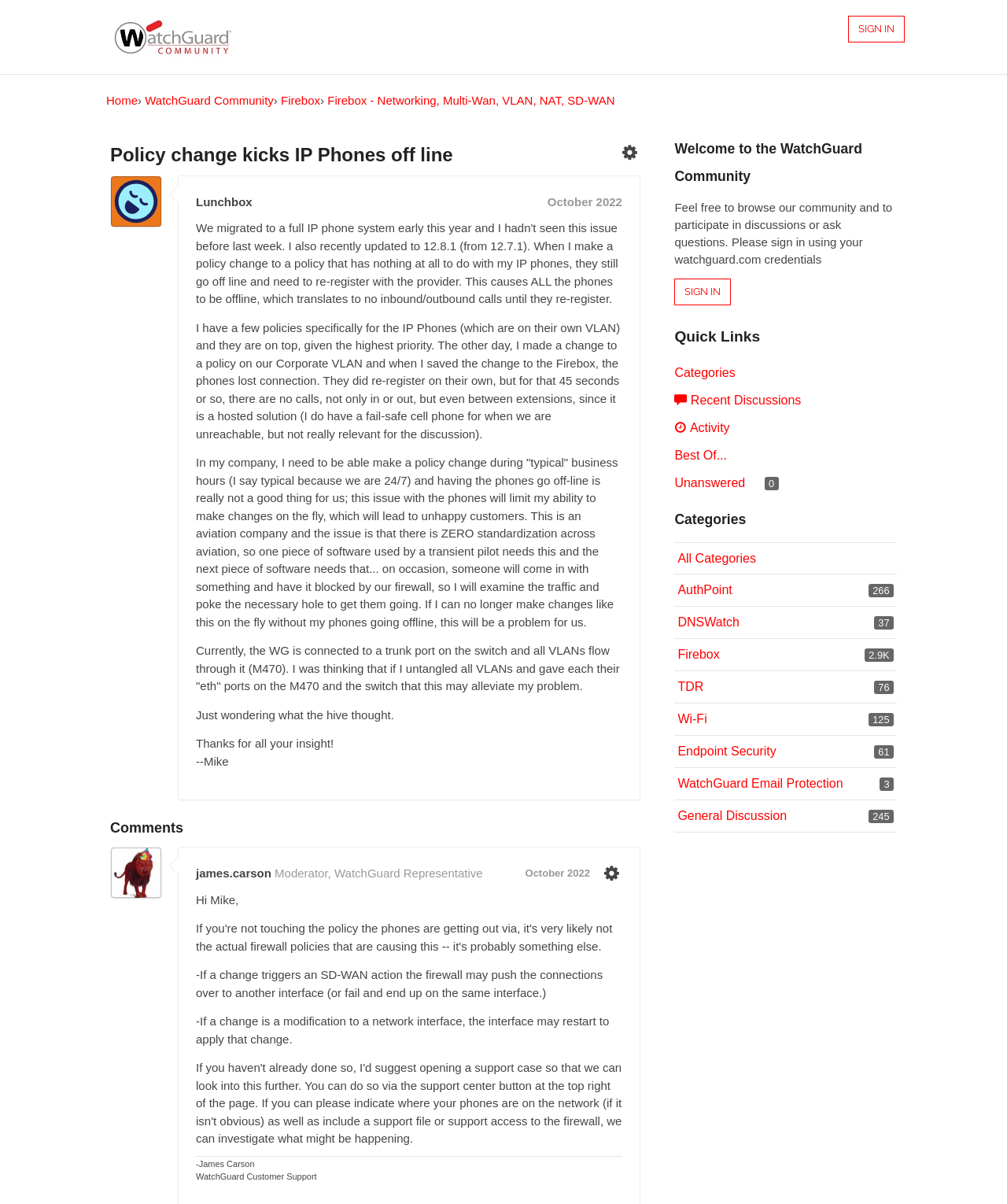Can you specify the bounding box coordinates of the area that needs to be clicked to fulfill the following instruction: "View the comments section"?

[0.109, 0.679, 0.636, 0.696]